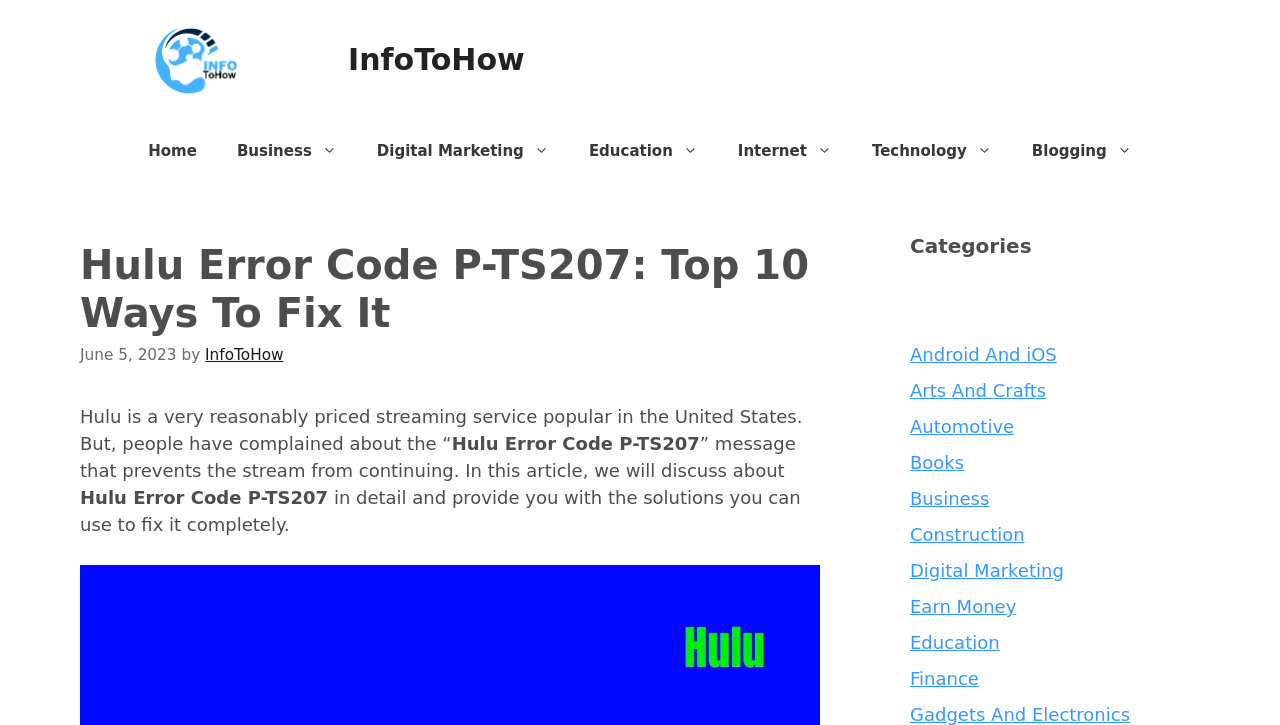What is the topic of the article?
Give a single word or phrase as your answer by examining the image.

Hulu Error Code P-TS207